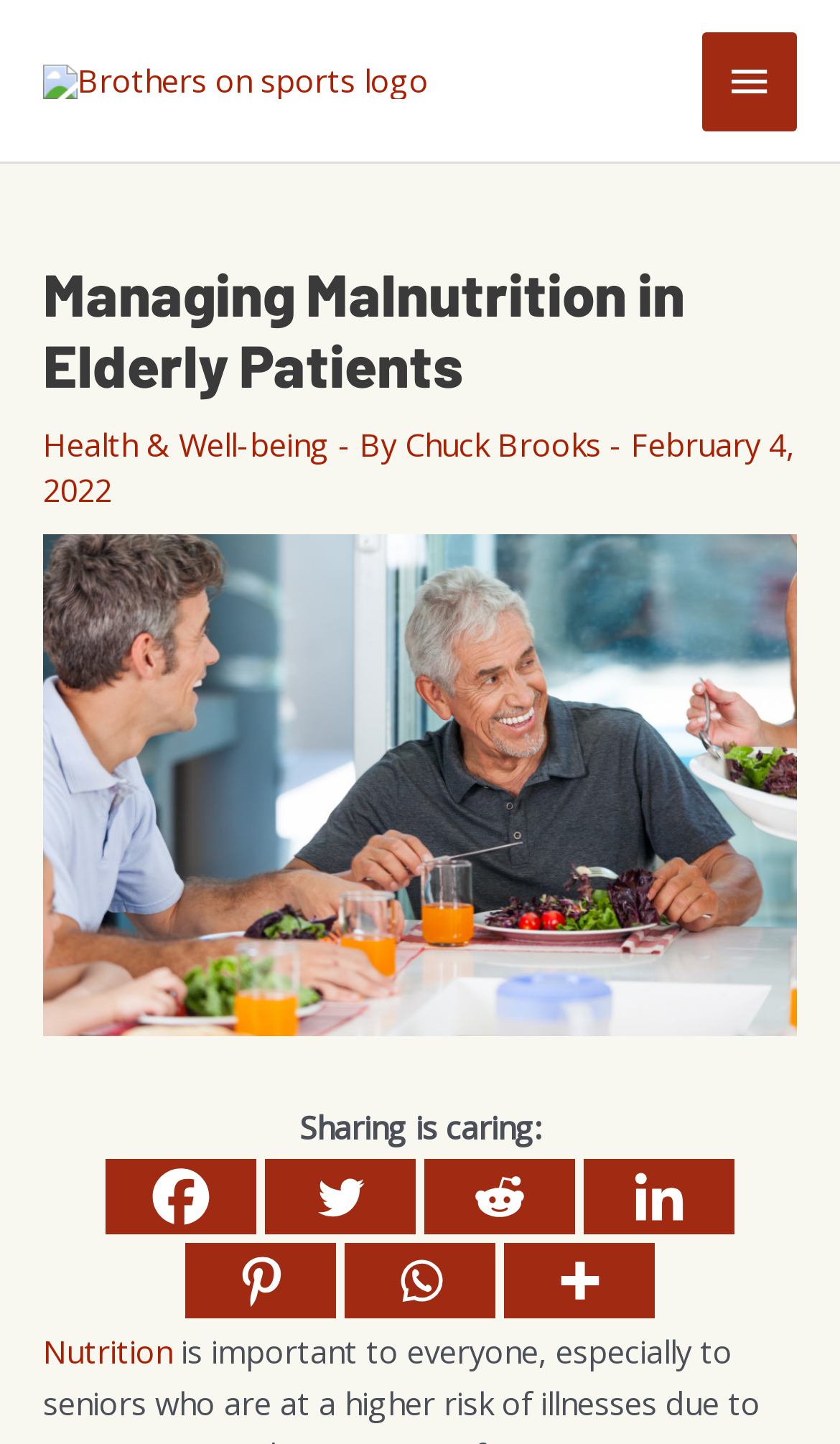What is the topic of the article? Please answer the question using a single word or phrase based on the image.

Malnutrition in Elderly Patients